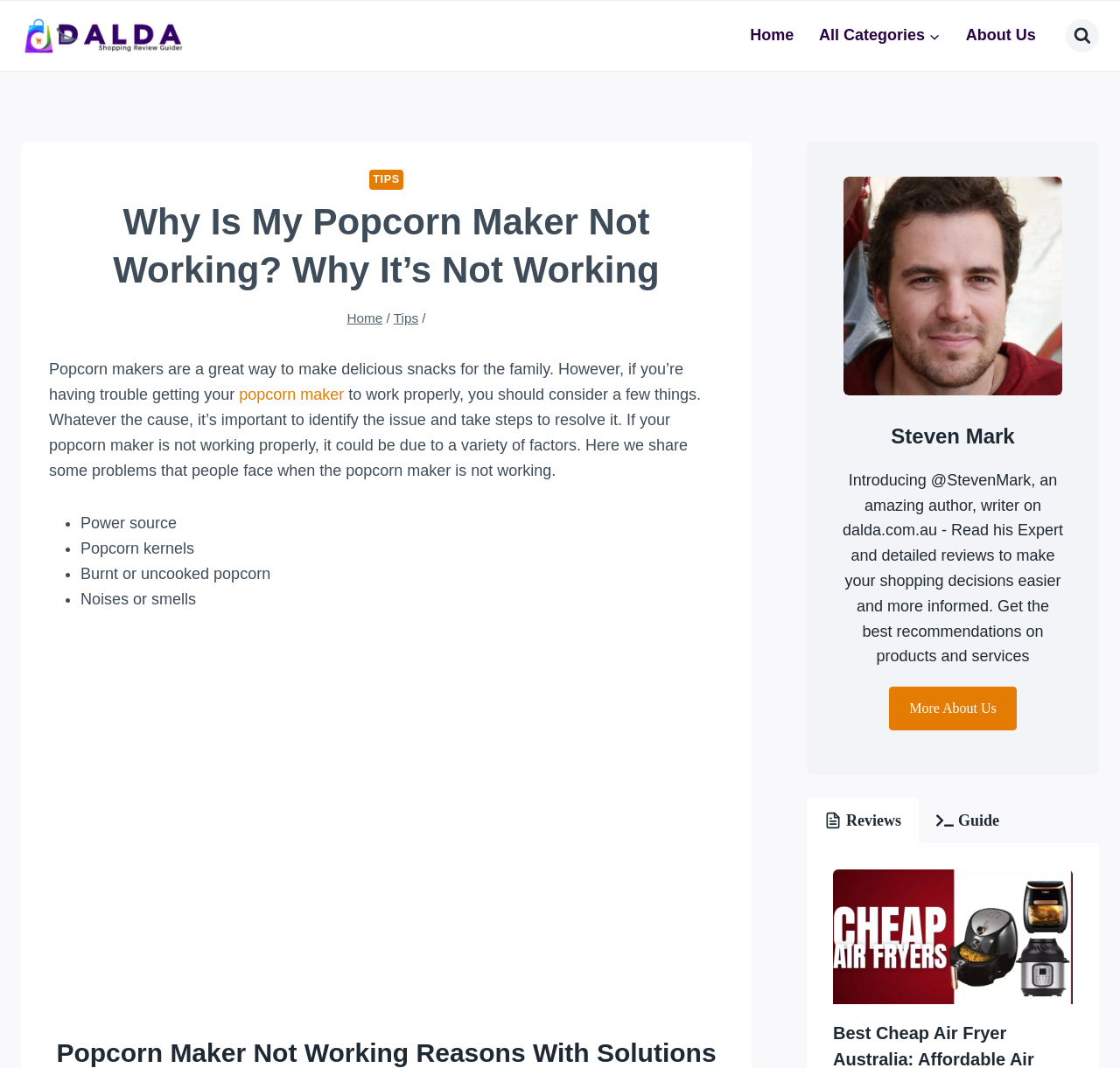Please specify the bounding box coordinates of the clickable section necessary to execute the following command: "Check the guide on Best Cheap Air Fryer".

[0.744, 0.814, 0.958, 0.94]